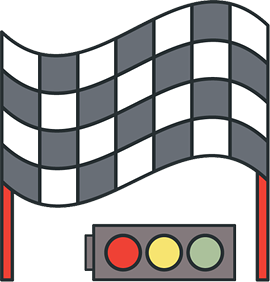Offer a detailed narrative of the image's content.

The image features a stylized illustration of a checkered racing flag, commonly associated with the finish line in motorsports, billowing in the wind. Below the flag is a traffic light with three colored lights: red, yellow, and green, symbolizing the phases of a race or signaling readiness to proceed. This graphical representation conveys themes of competition, achievement, and the culmination of effort, fitting seamlessly within a company narrative that highlights their journey toward success and innovation in digital services. The overall design is both dynamic and eye-catching, encapsulating the spirit of progression and accomplishment.